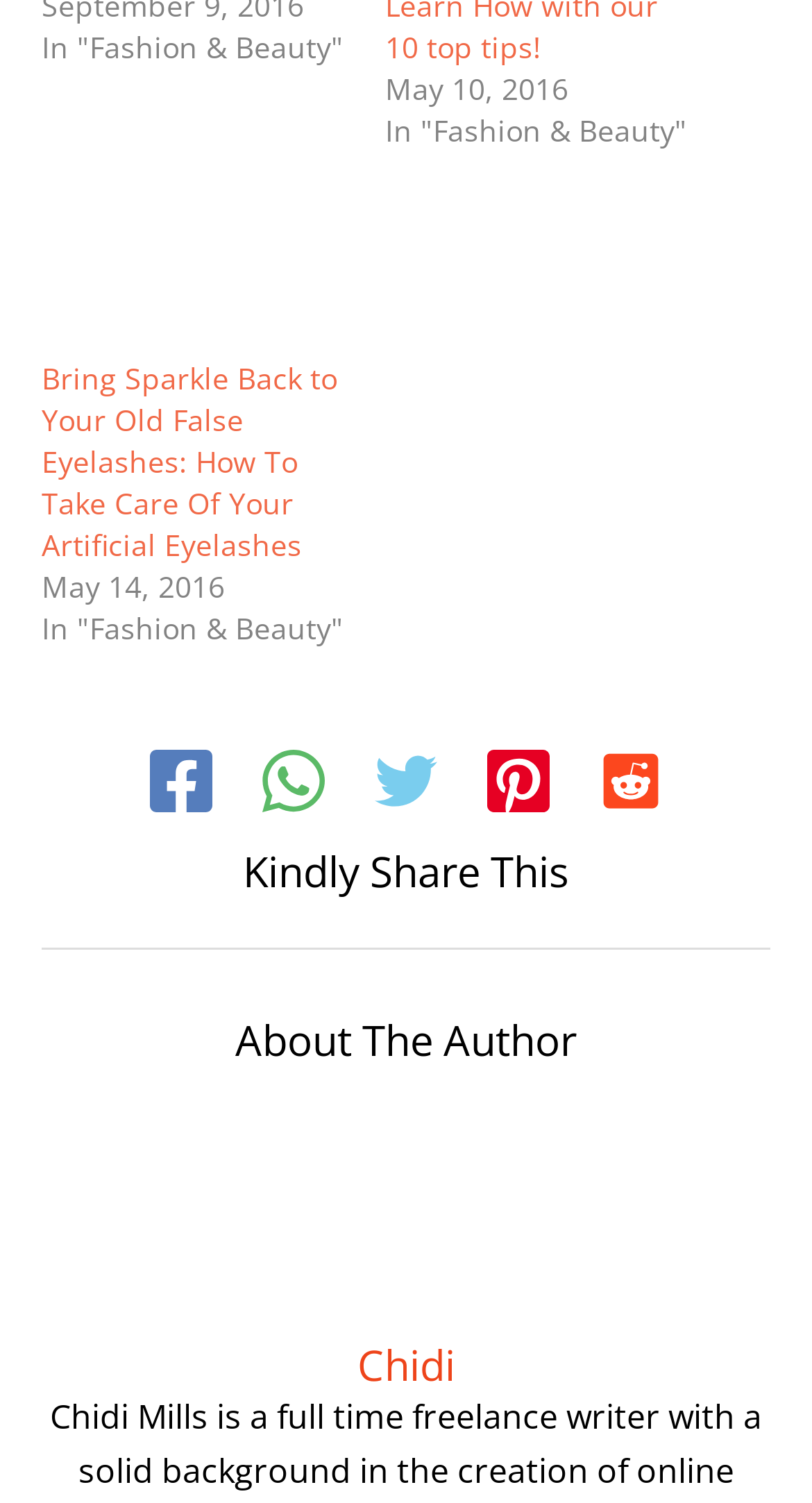Determine the bounding box coordinates of the region that needs to be clicked to achieve the task: "Share on Facebook".

[0.185, 0.498, 0.262, 0.547]